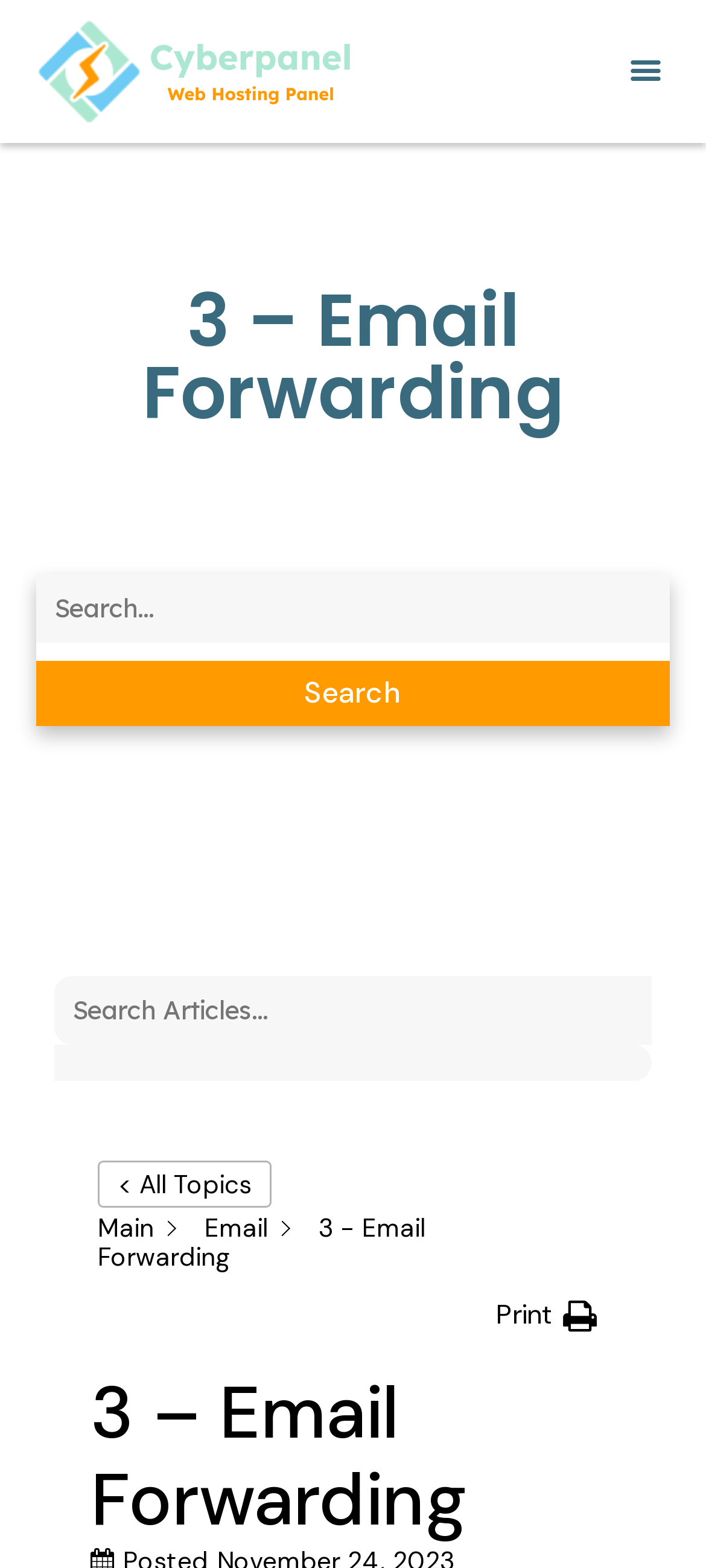Provide a one-word or one-phrase answer to the question:
Is the menu toggle button expanded?

No